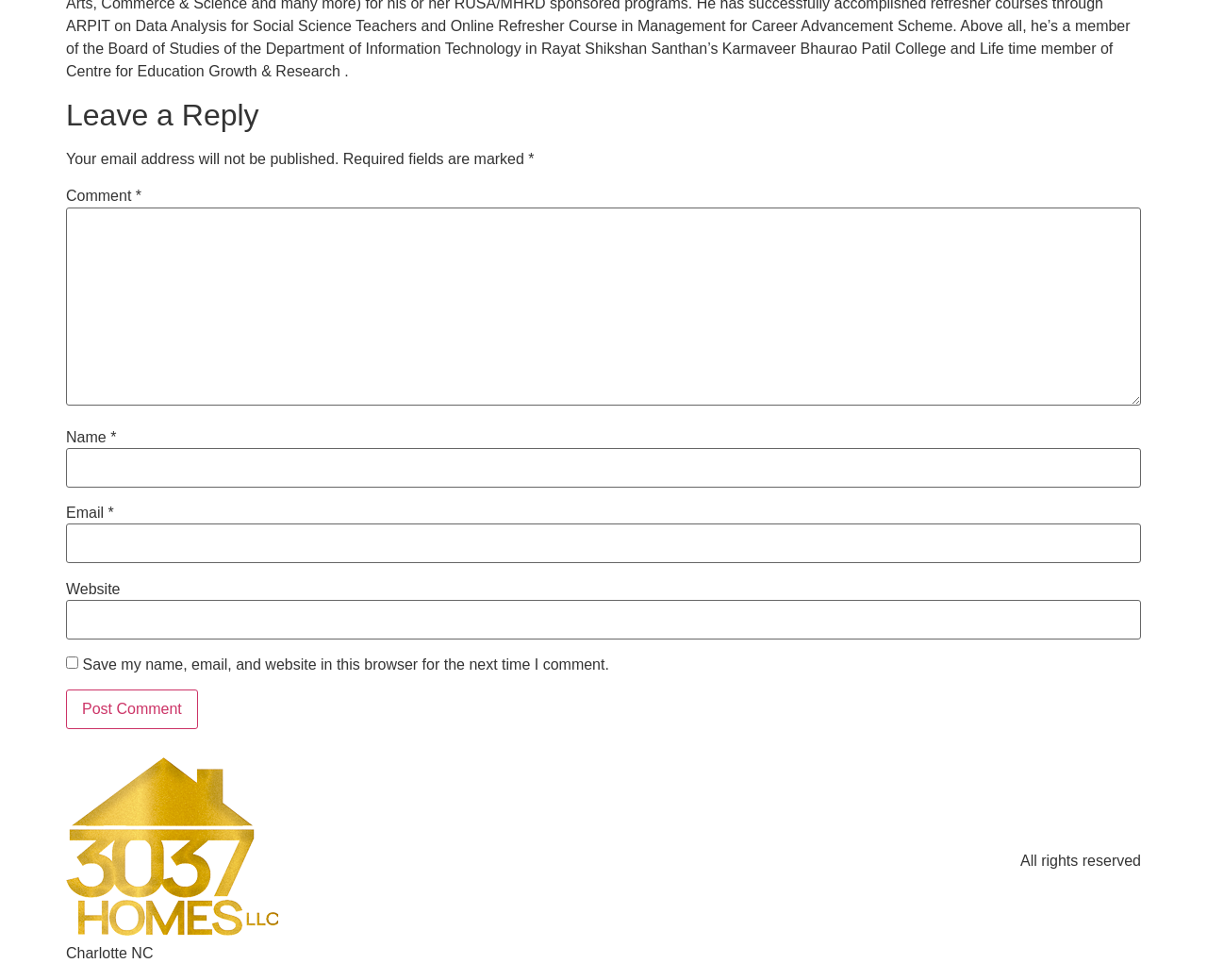Please provide a short answer using a single word or phrase for the question:
What is the purpose of the webpage?

Leave a comment